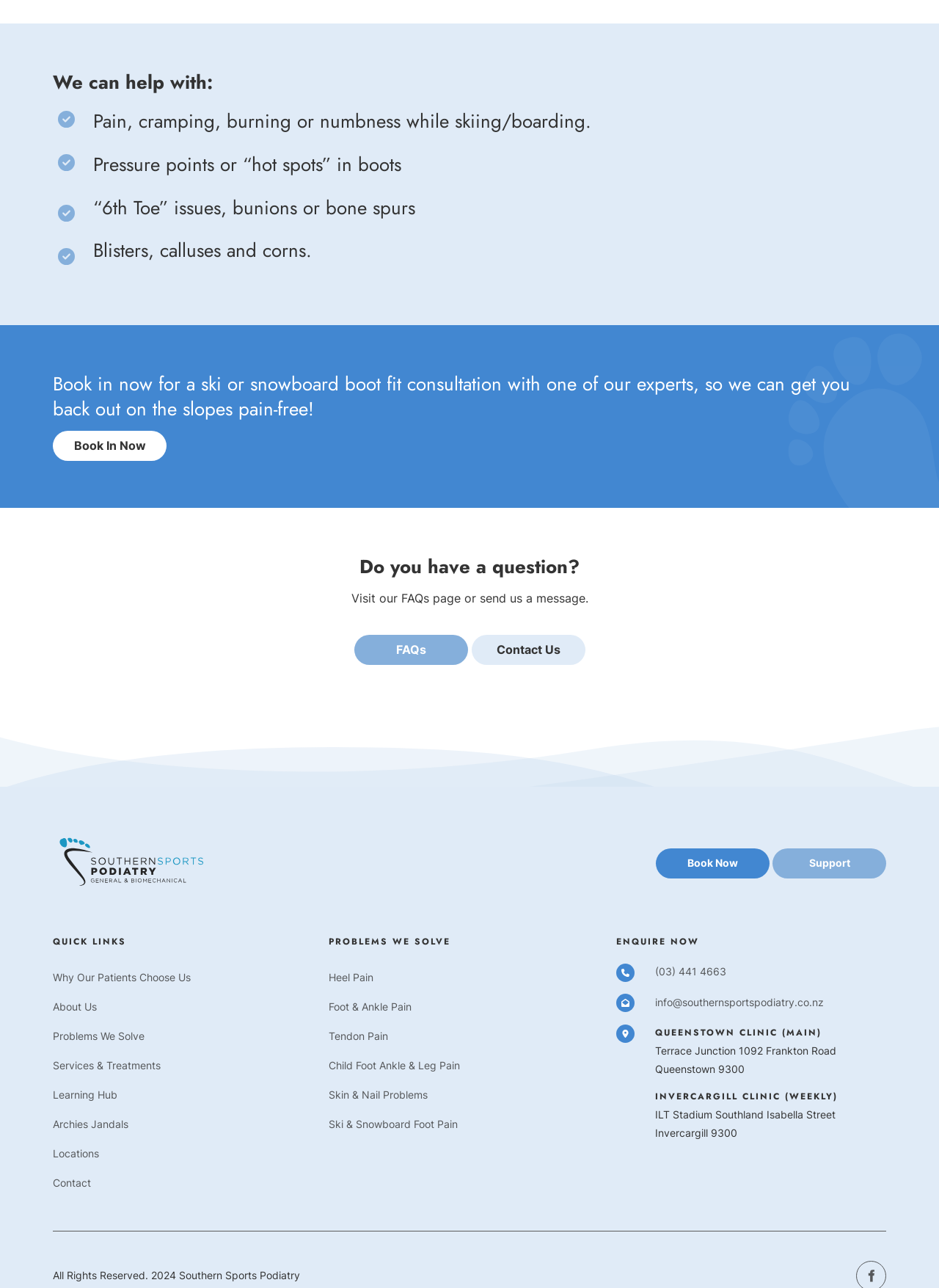Answer the following inquiry with a single word or phrase:
What is the text of the heading above the table?

We can help with: